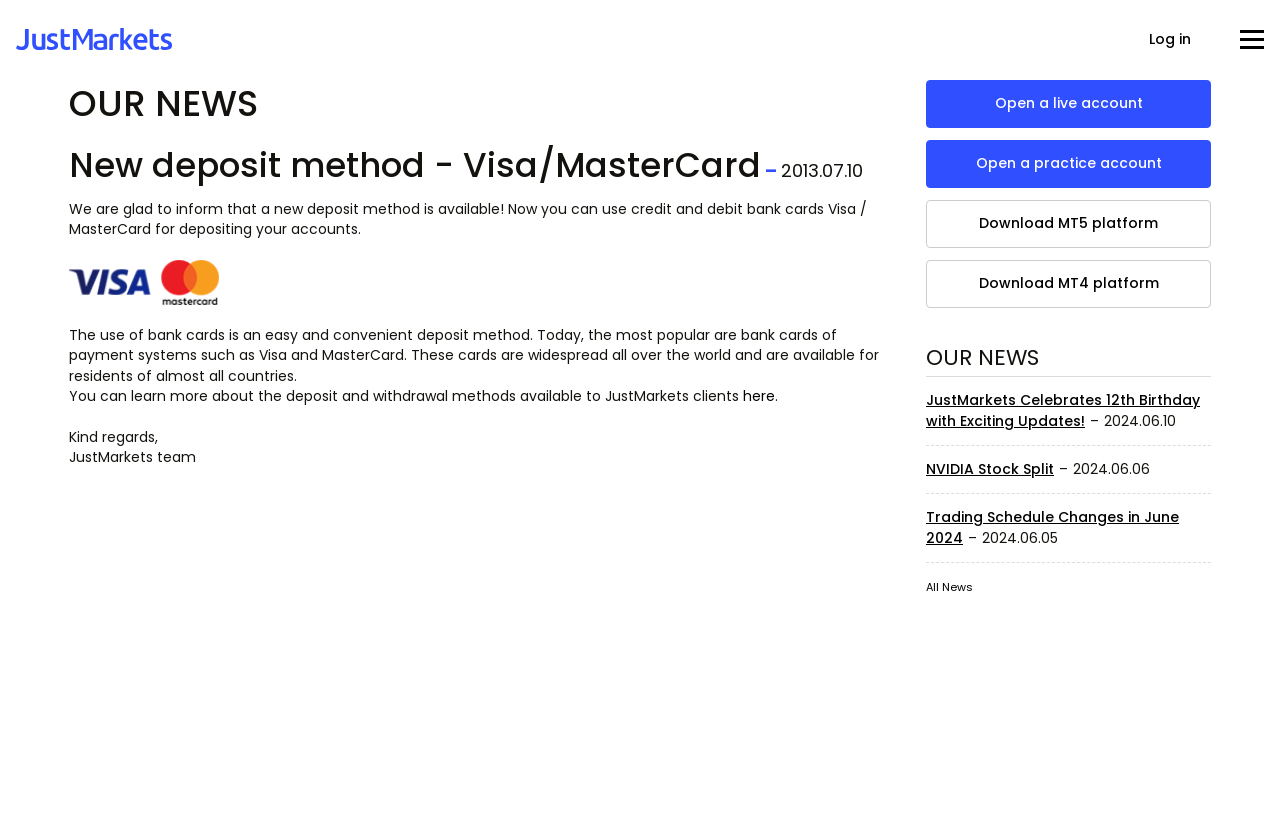What type of cards can be used for depositing accounts?
Answer the question with just one word or phrase using the image.

Visa/MasterCard